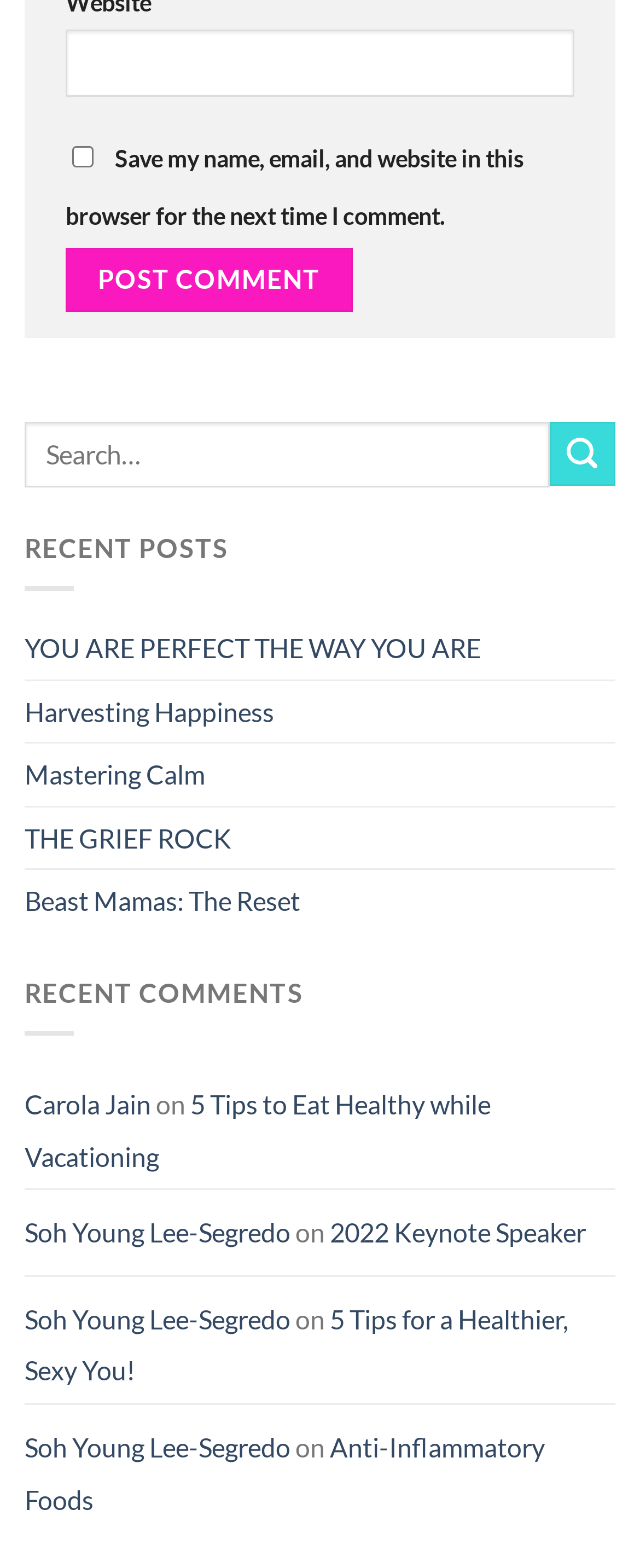Based on the element description "aria-label="Submit"", predict the bounding box coordinates of the UI element.

[0.859, 0.269, 0.962, 0.31]